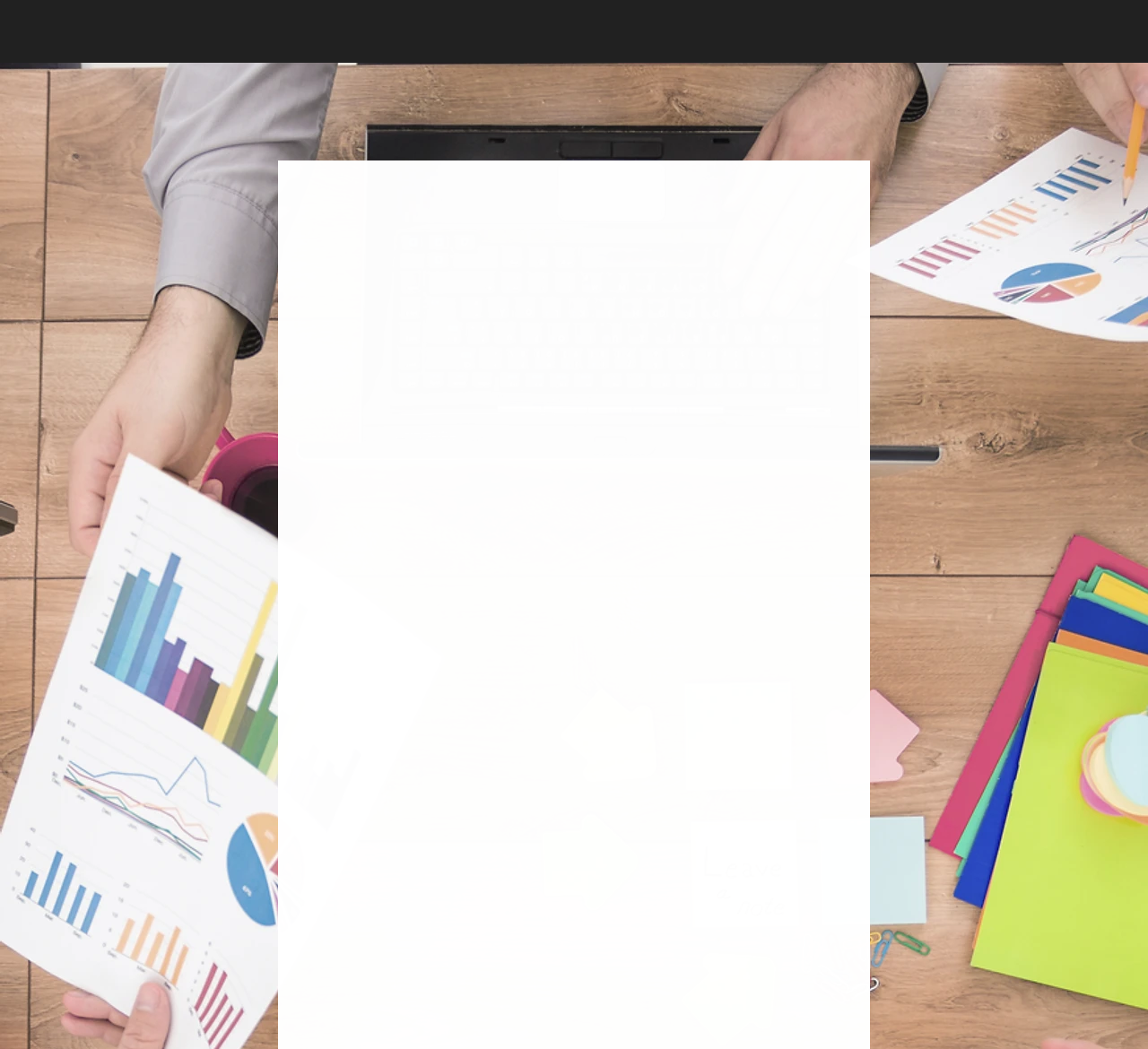Please find the bounding box coordinates (top-left x, top-left y, bottom-right x, bottom-right y) in the screenshot for the UI element described as follows: Think 31

None